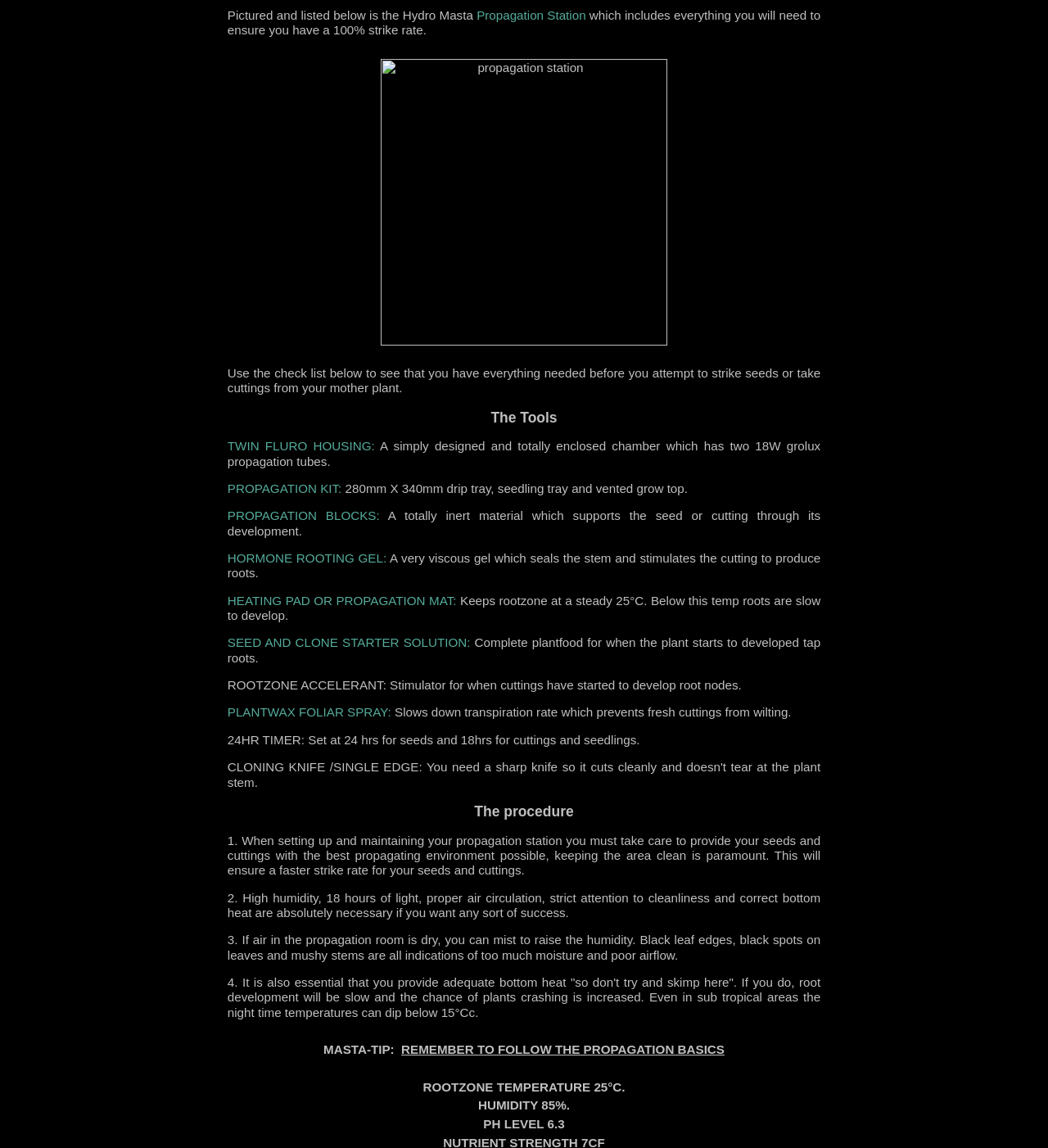Please reply to the following question using a single word or phrase: 
What is the ideal temperature for root development?

25°C